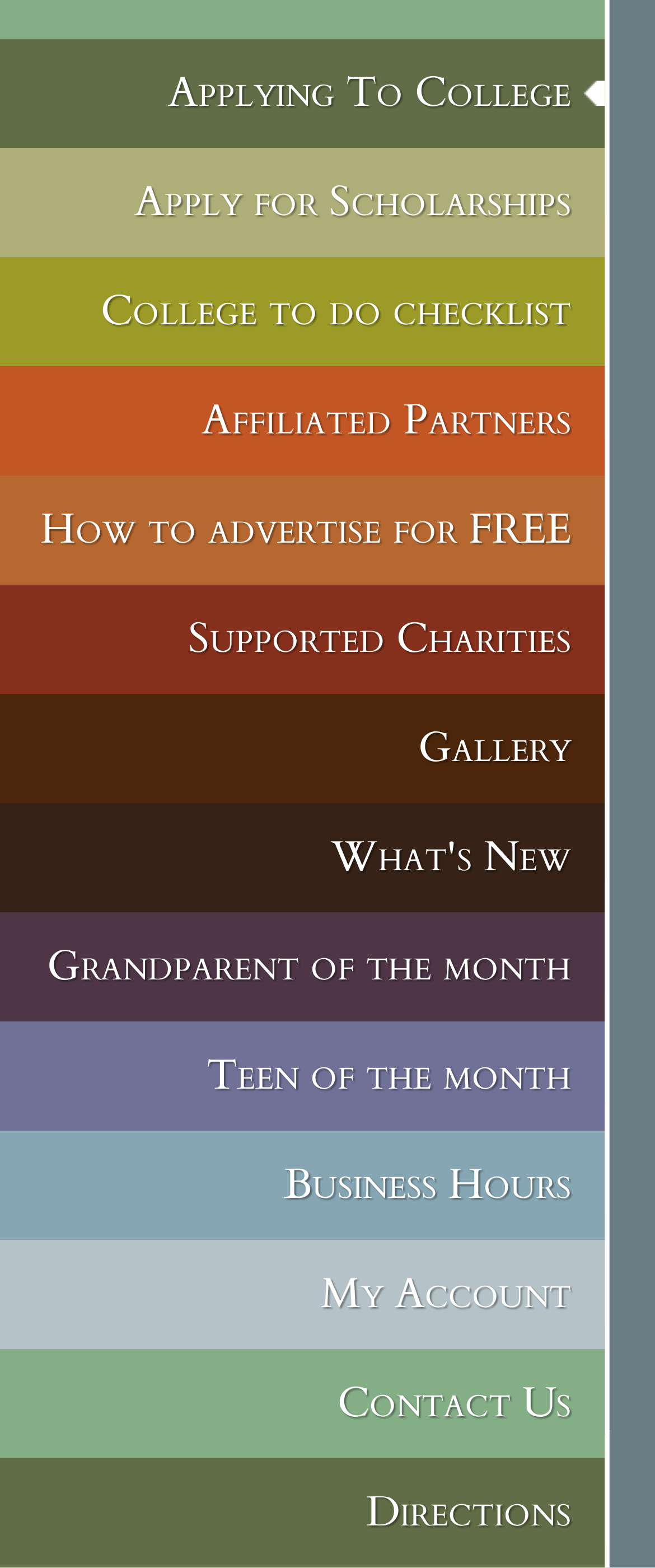Please find the bounding box coordinates of the element that must be clicked to perform the given instruction: "Access my account". The coordinates should be four float numbers from 0 to 1, i.e., [left, top, right, bottom].

[0.0, 0.791, 0.923, 0.86]